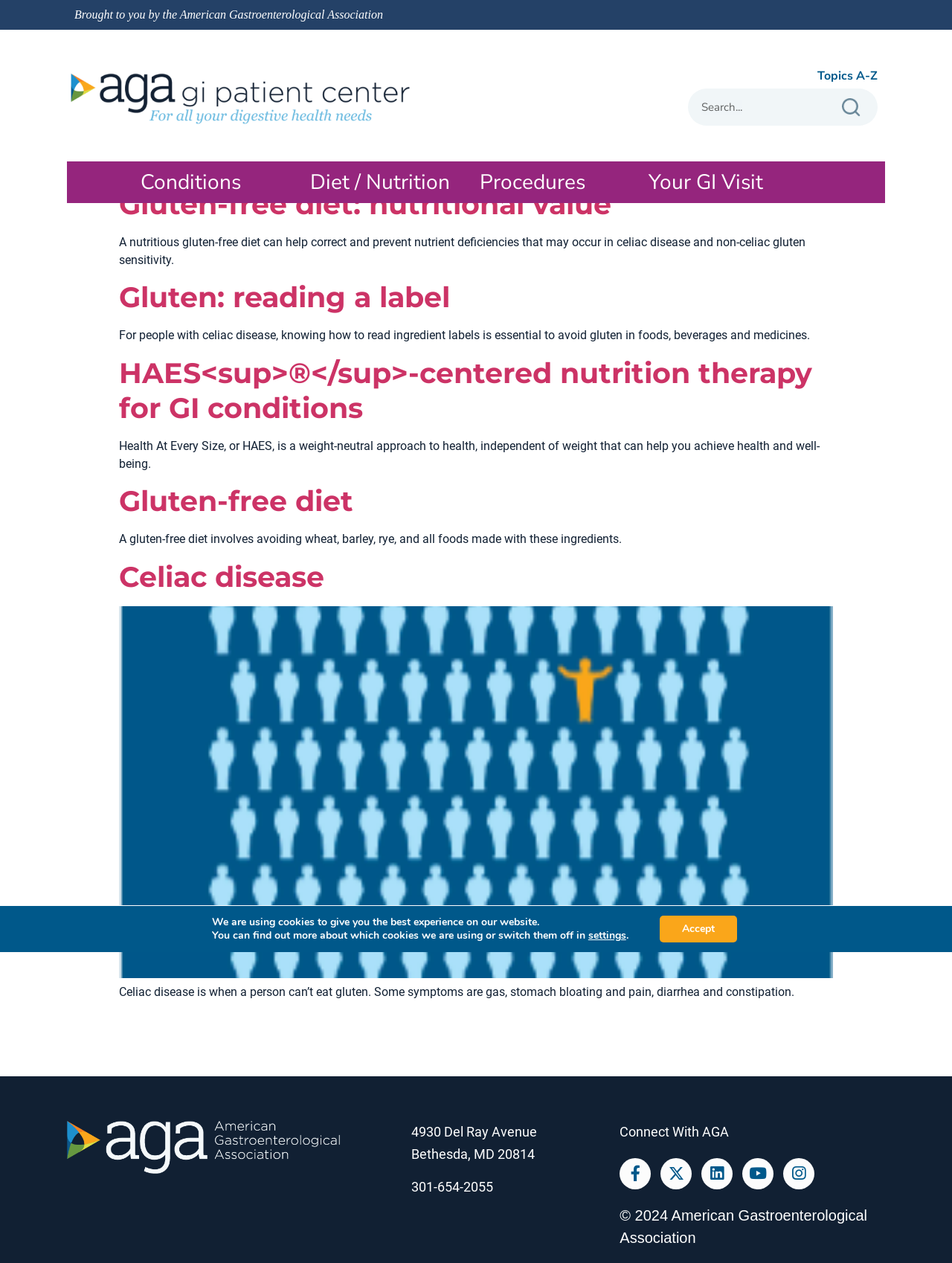What is the address of the American Gastroenterological Association?
Refer to the image and provide a one-word or short phrase answer.

4930 Del Ray Avenue, Bethesda, MD 20814